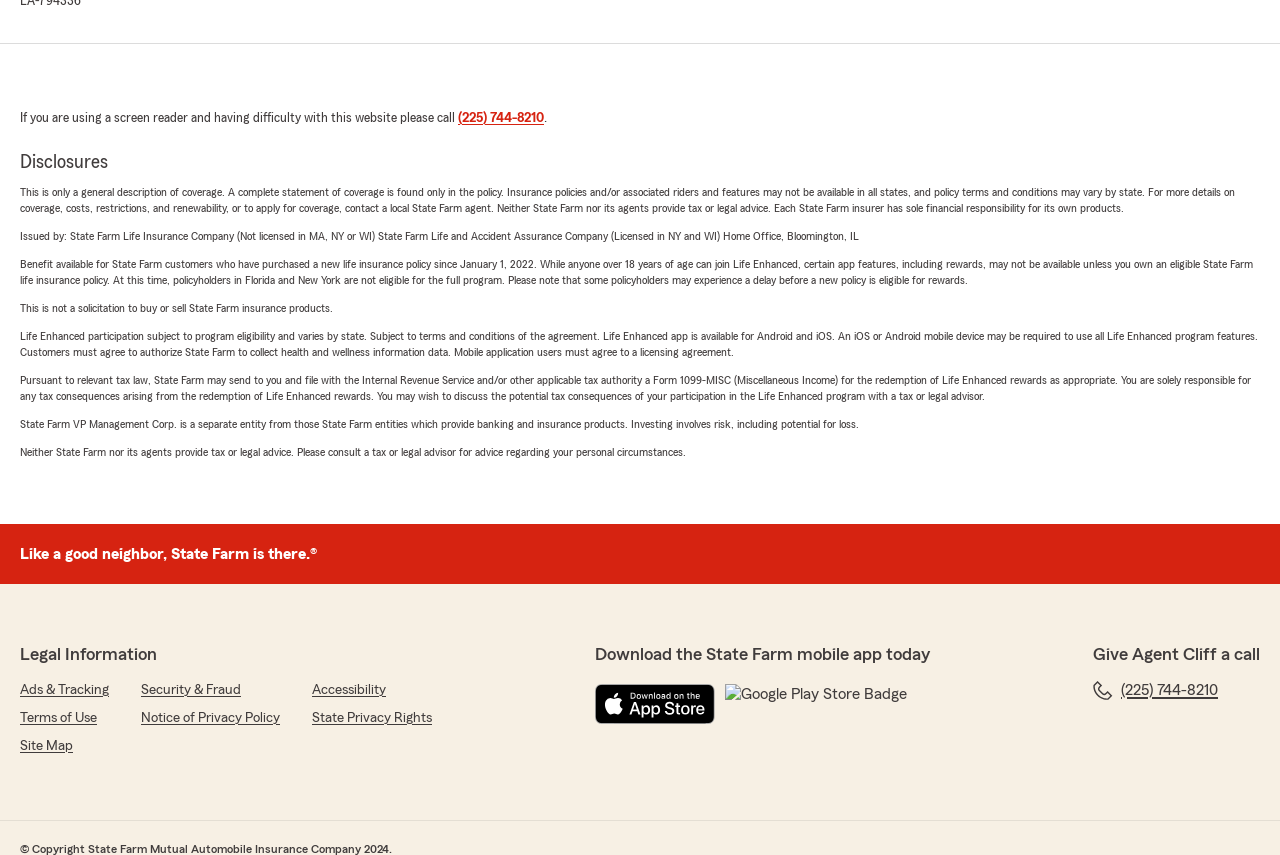Locate the bounding box coordinates of the element that needs to be clicked to carry out the instruction: "Call for screen reader help". The coordinates should be given as four float numbers ranging from 0 to 1, i.e., [left, top, right, bottom].

[0.358, 0.13, 0.425, 0.146]